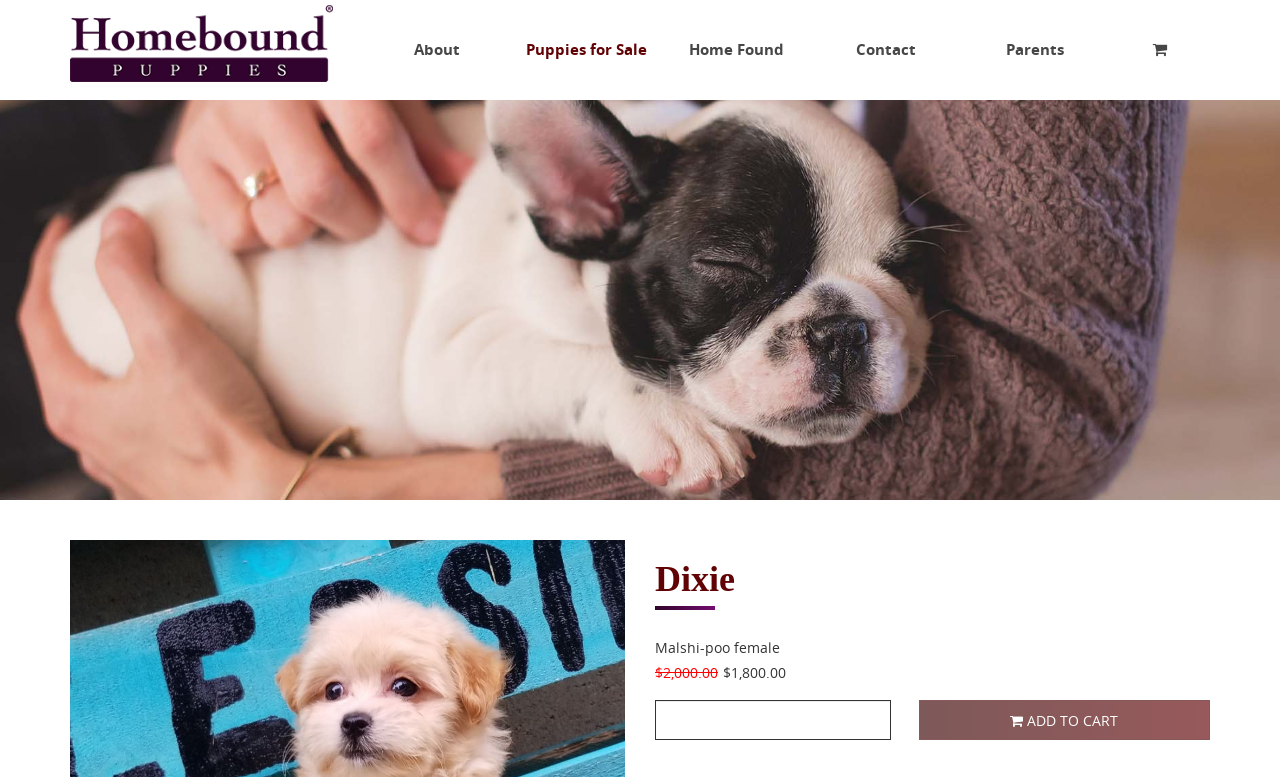Extract the bounding box coordinates of the UI element described by: "Add to Cart". The coordinates should include four float numbers ranging from 0 to 1, e.g., [left, top, right, bottom].

[0.718, 0.9, 0.945, 0.952]